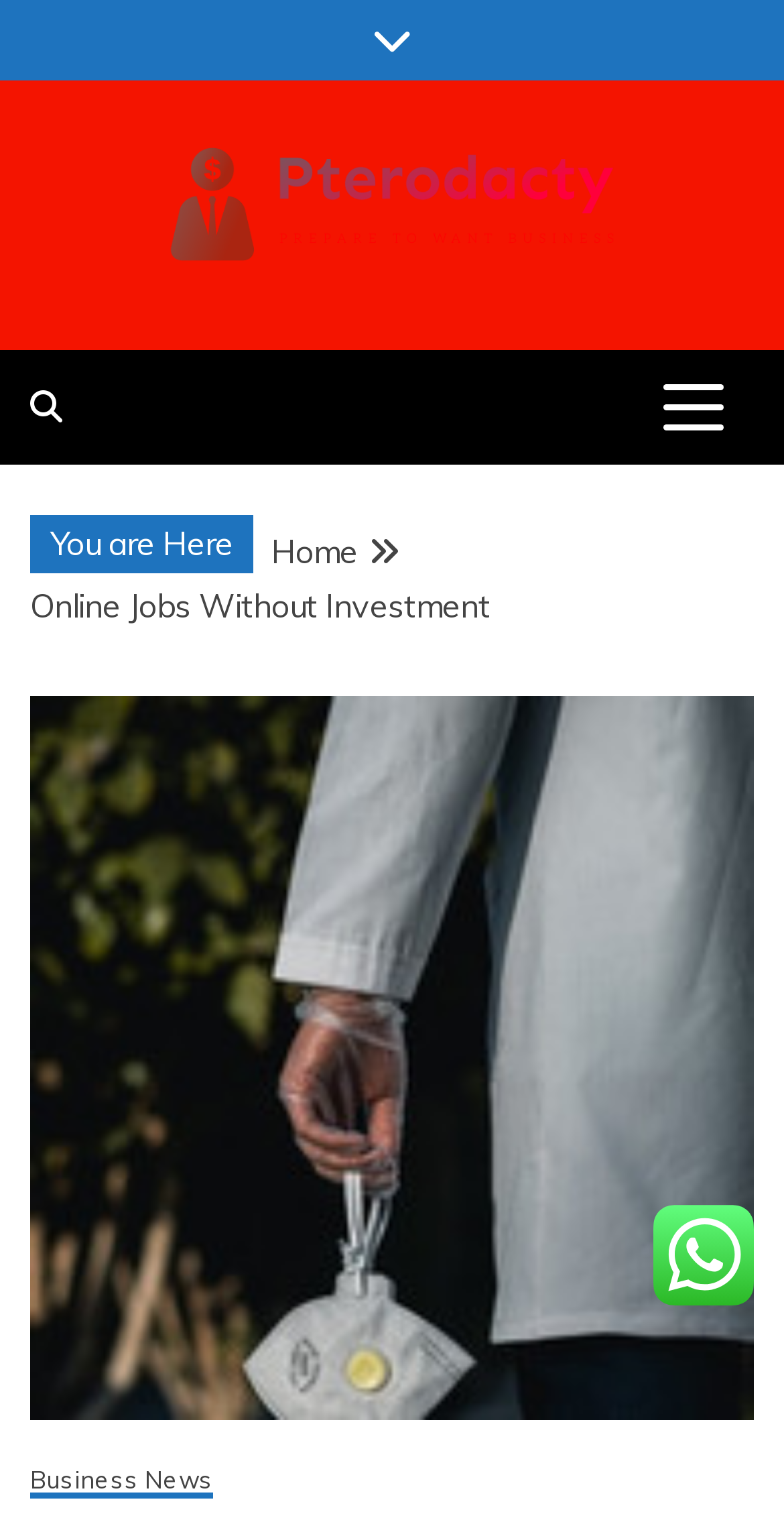Please determine and provide the text content of the webpage's heading.

Online Jobs Without Investment